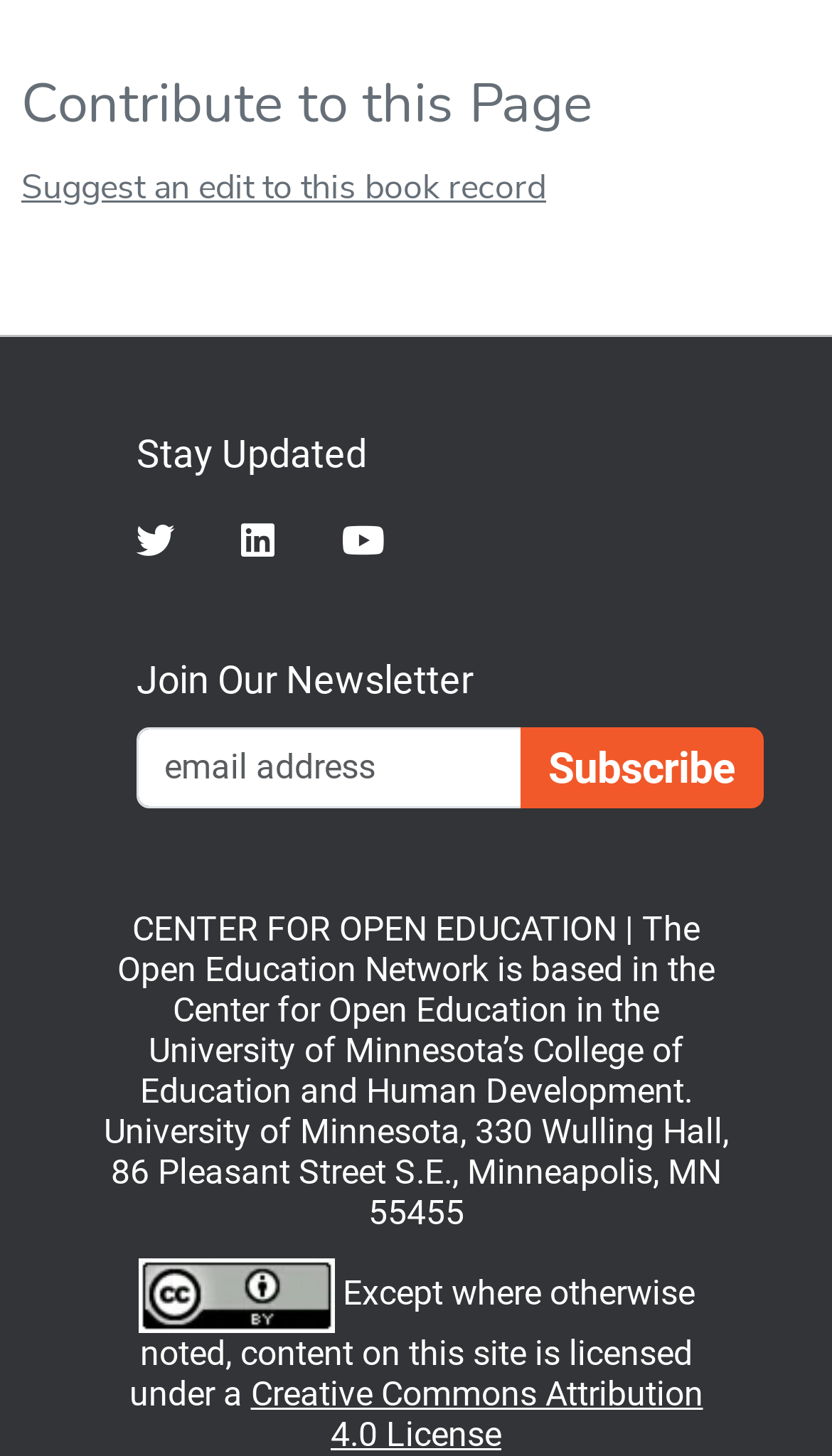Given the content of the image, can you provide a detailed answer to the question?
What is the address of the University of Minnesota?

The address of the University of Minnesota can be found in the static text element 'University of Minnesota, 330 Wulling Hall, 86 Pleasant Street S.E., Minneapolis, MN 55455' which is located at the bottom of the webpage.